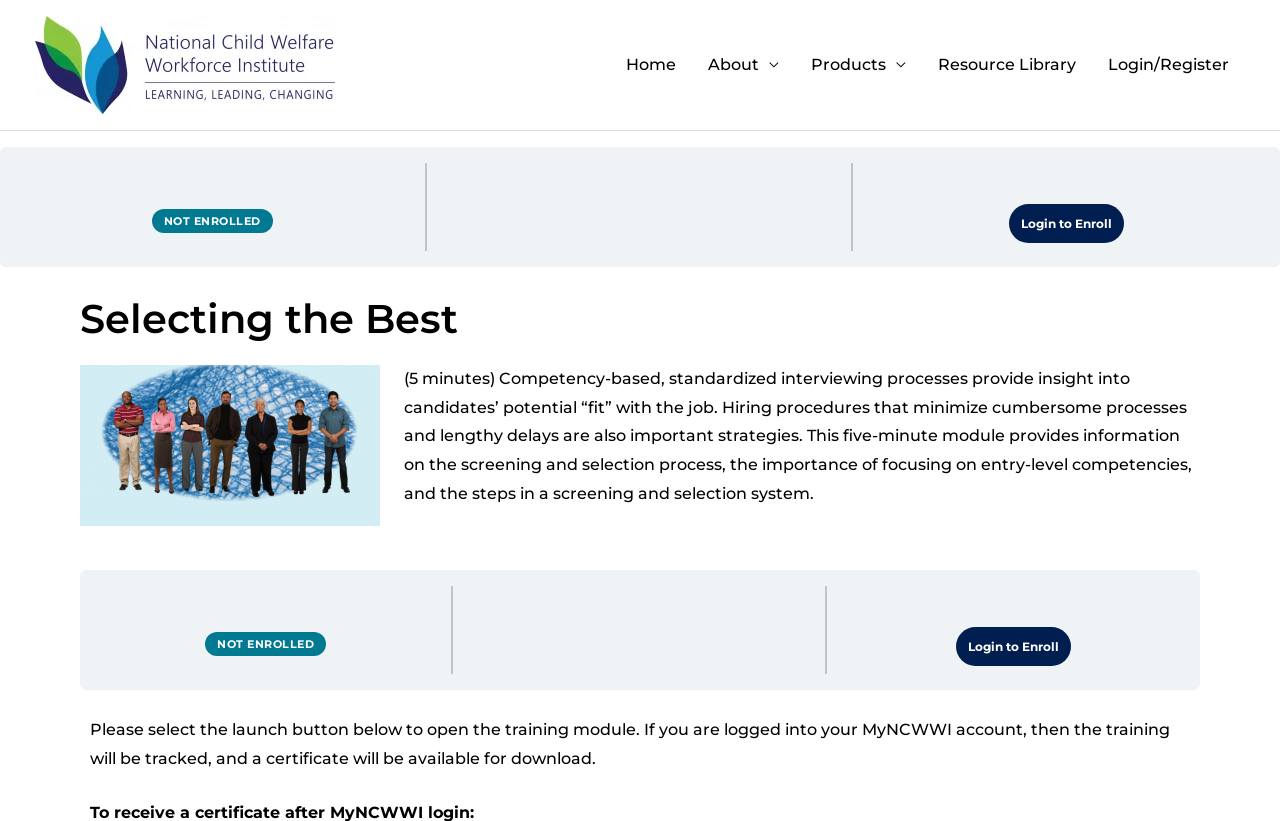Generate an in-depth caption that captures all aspects of the webpage.

The webpage is about the National Child Welfare Workforce Institute, specifically a course called "Selecting the Best". At the top left, there is a logo of the institute, accompanied by a link to the institute's homepage. Below the logo, there is a navigation menu with five links: "Home", "About", "Products", "Resource Library", and "Login/Register". The "Login/Register" link has a dropdown with another "Login to Enroll" link.

On the left side of the page, there is a heading "Selecting the Best" in a larger font size. Below the heading, there is a static text that instructs users to enroll in the course to get access. Further down, there is another "Login to Enroll" link.

At the bottom of the page, there is a paragraph of text that provides instructions on how to open the training module and track progress. The text is located below the "Login to Enroll" link. Overall, the webpage appears to be a course enrollment page with navigation links and instructional text.